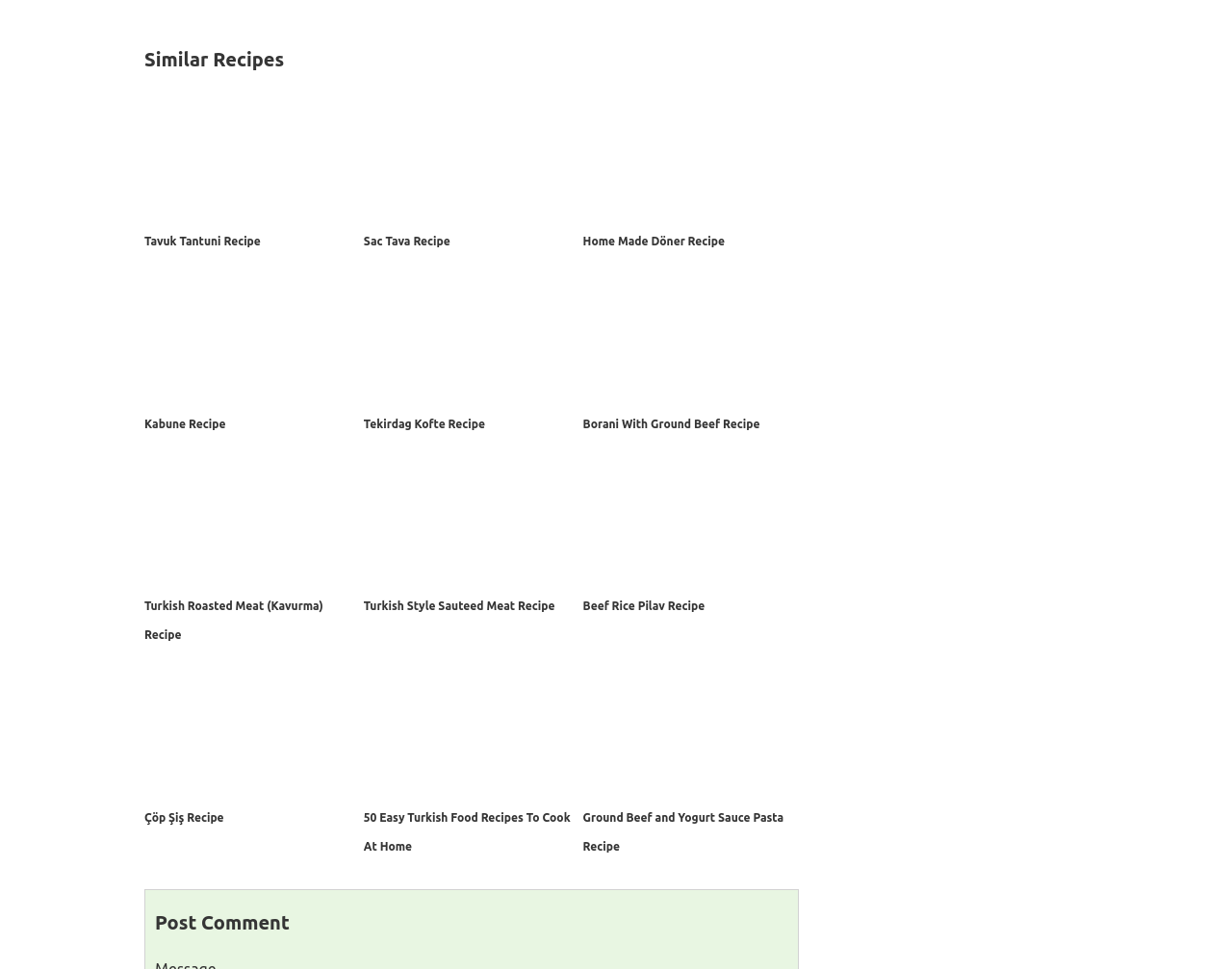From the webpage screenshot, identify the region described by Kabune Recipe. Provide the bounding box coordinates as (top-left x, top-left y, bottom-right x, bottom-right y), with each value being a floating point number between 0 and 1.

[0.117, 0.431, 0.183, 0.444]